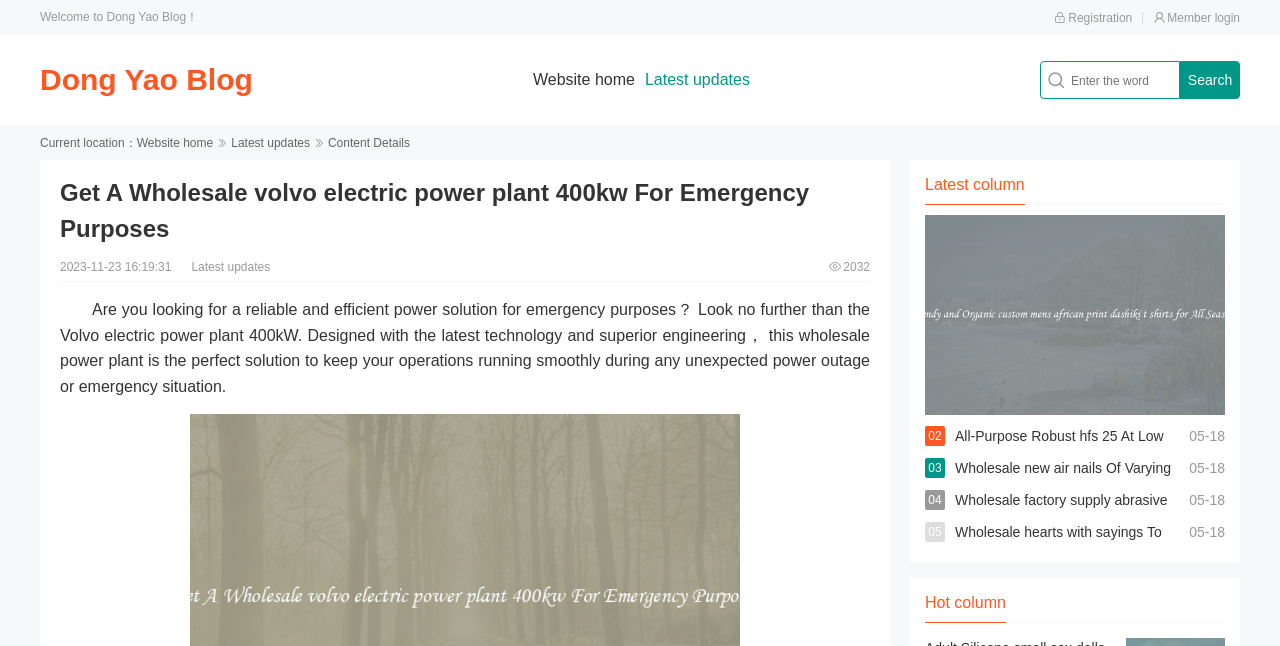From the webpage screenshot, identify the region described by Search. Provide the bounding box coordinates as (top-left x, top-left y, bottom-right x, bottom-right y), with each value being a floating point number between 0 and 1.

[0.922, 0.094, 0.969, 0.153]